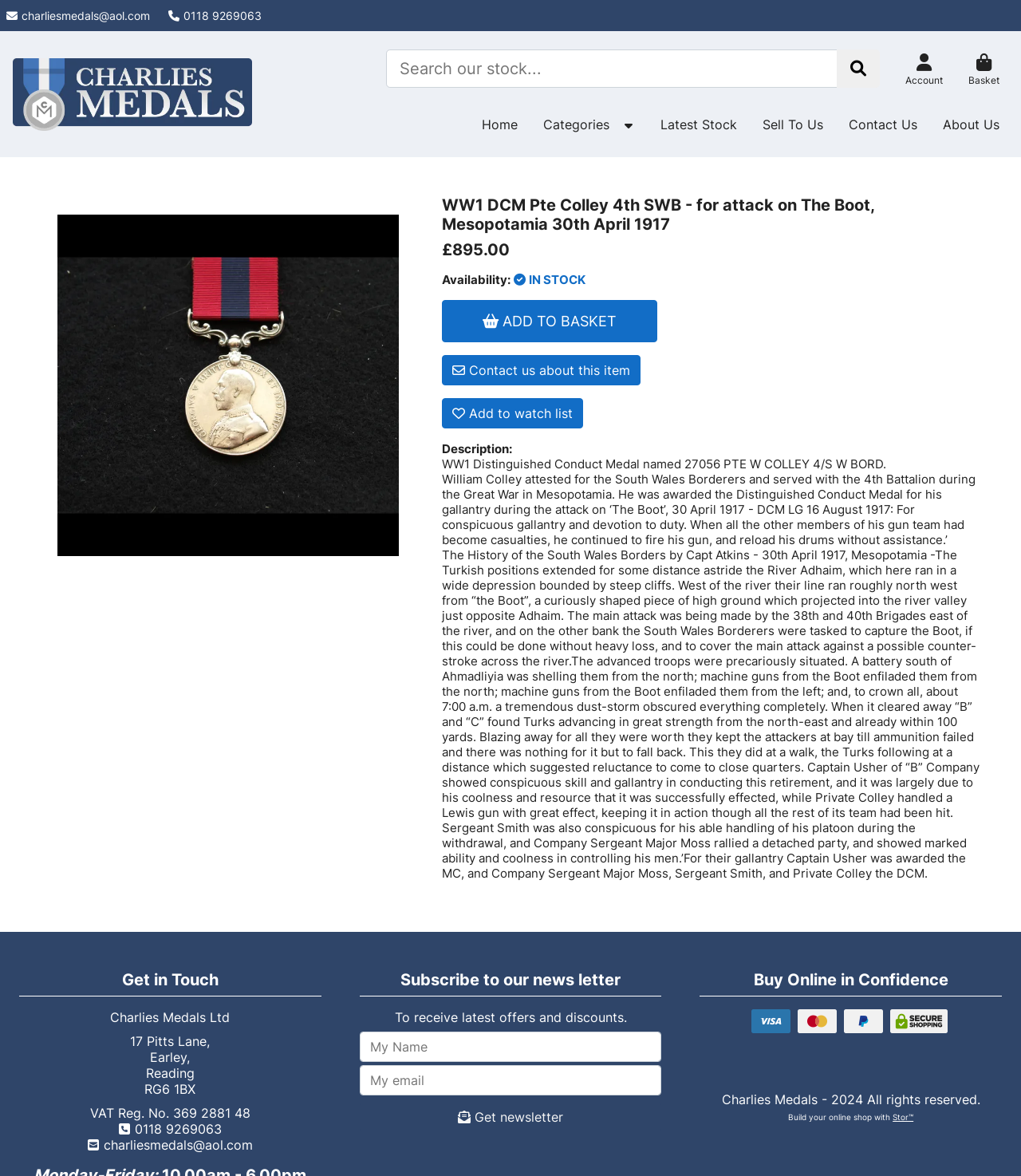Please indicate the bounding box coordinates for the clickable area to complete the following task: "Search for products". The coordinates should be specified as four float numbers between 0 and 1, i.e., [left, top, right, bottom].

[0.378, 0.042, 0.82, 0.074]